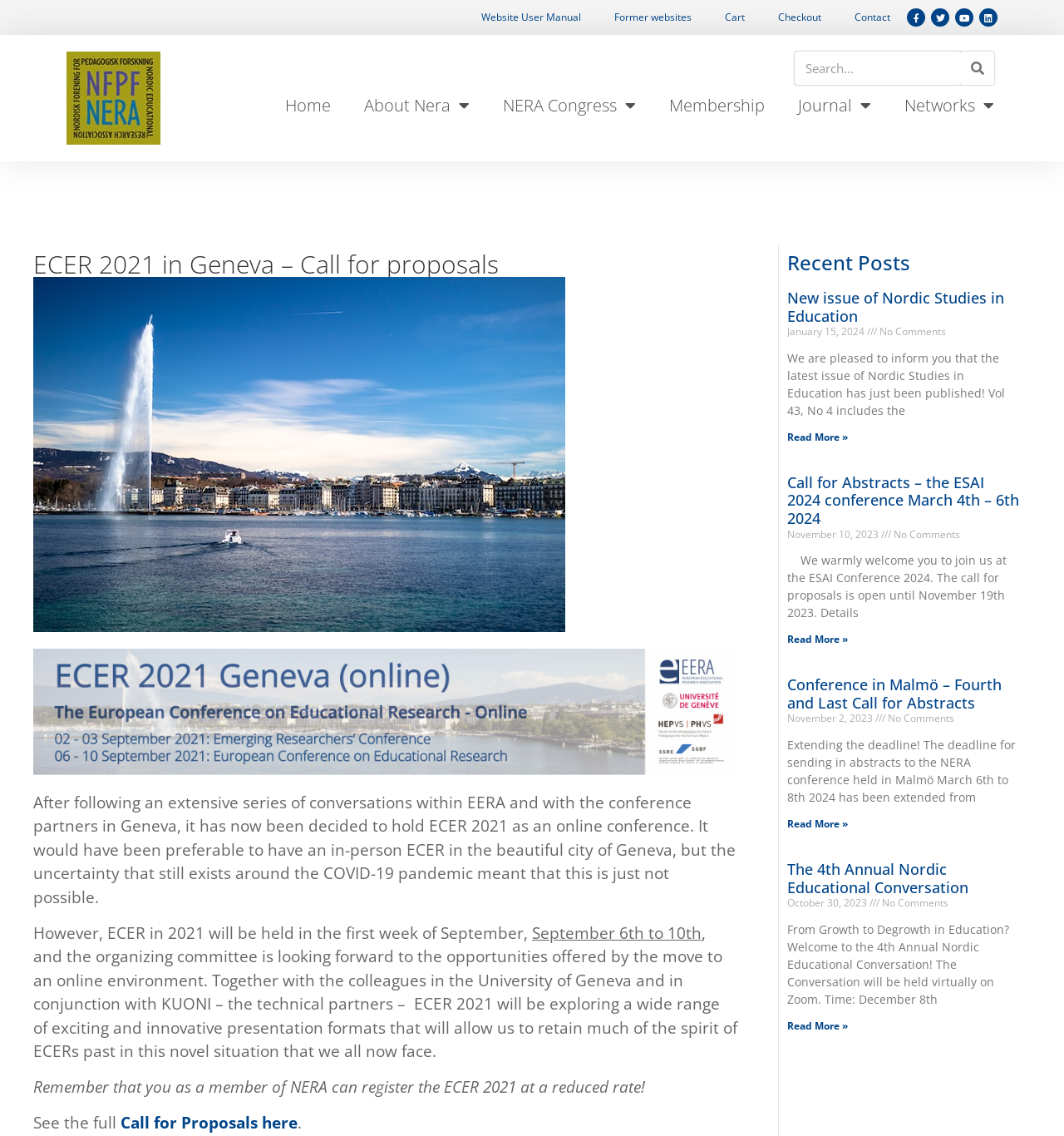How many recent posts are displayed on the webpage?
Refer to the image and give a detailed answer to the question.

I counted the recent posts section, which displays 4 articles with headings, dates, and short descriptions.